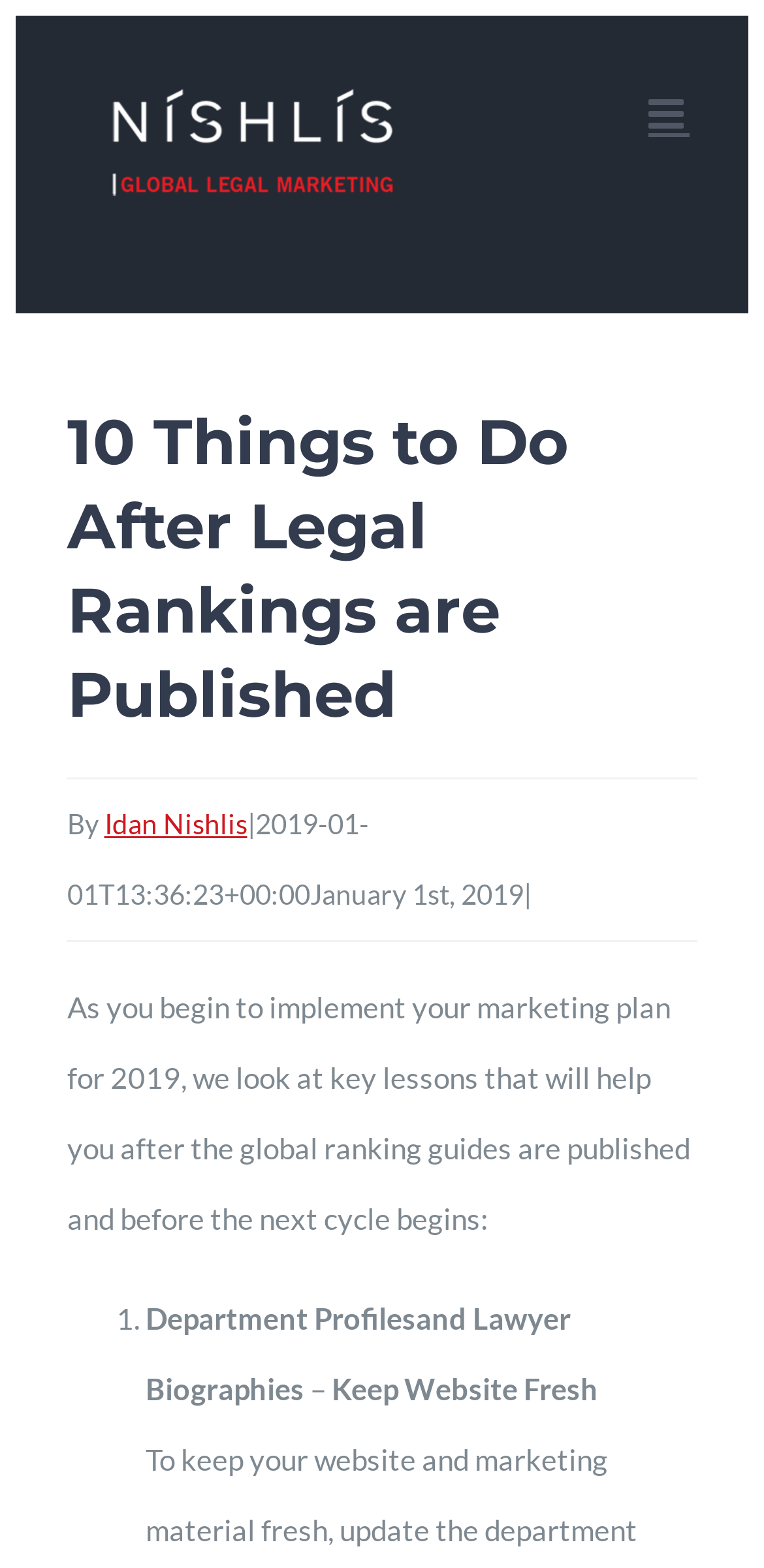What is the date of the article?
Deliver a detailed and extensive answer to the question.

The date of the article can be found by looking at the text below the author's name, which is 'January 1st, 2019'.